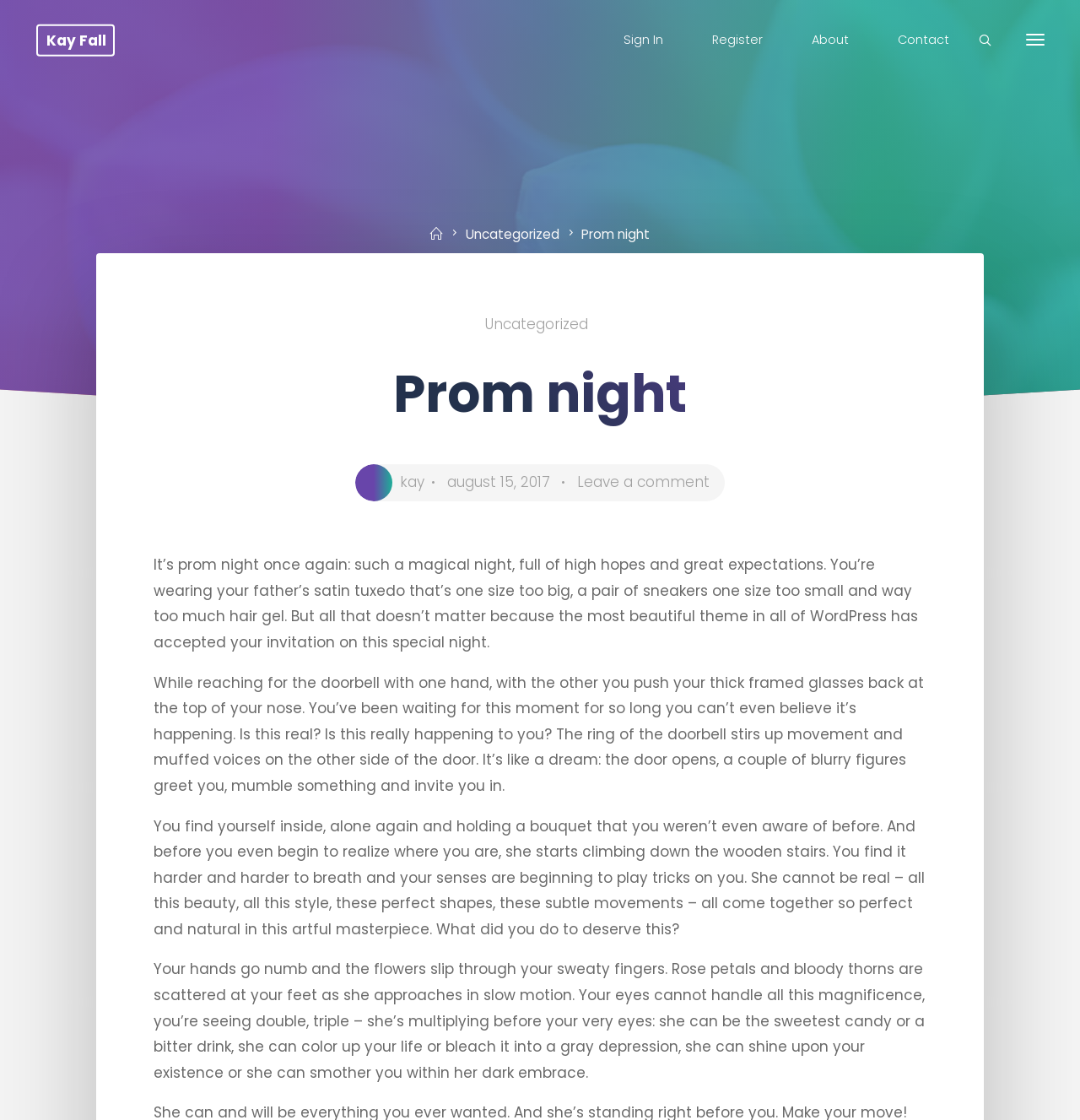Locate the bounding box coordinates of the clickable region necessary to complete the following instruction: "Click on the 'Register' link". Provide the coordinates in the format of four float numbers between 0 and 1, i.e., [left, top, right, bottom].

[0.637, 0.008, 0.729, 0.064]